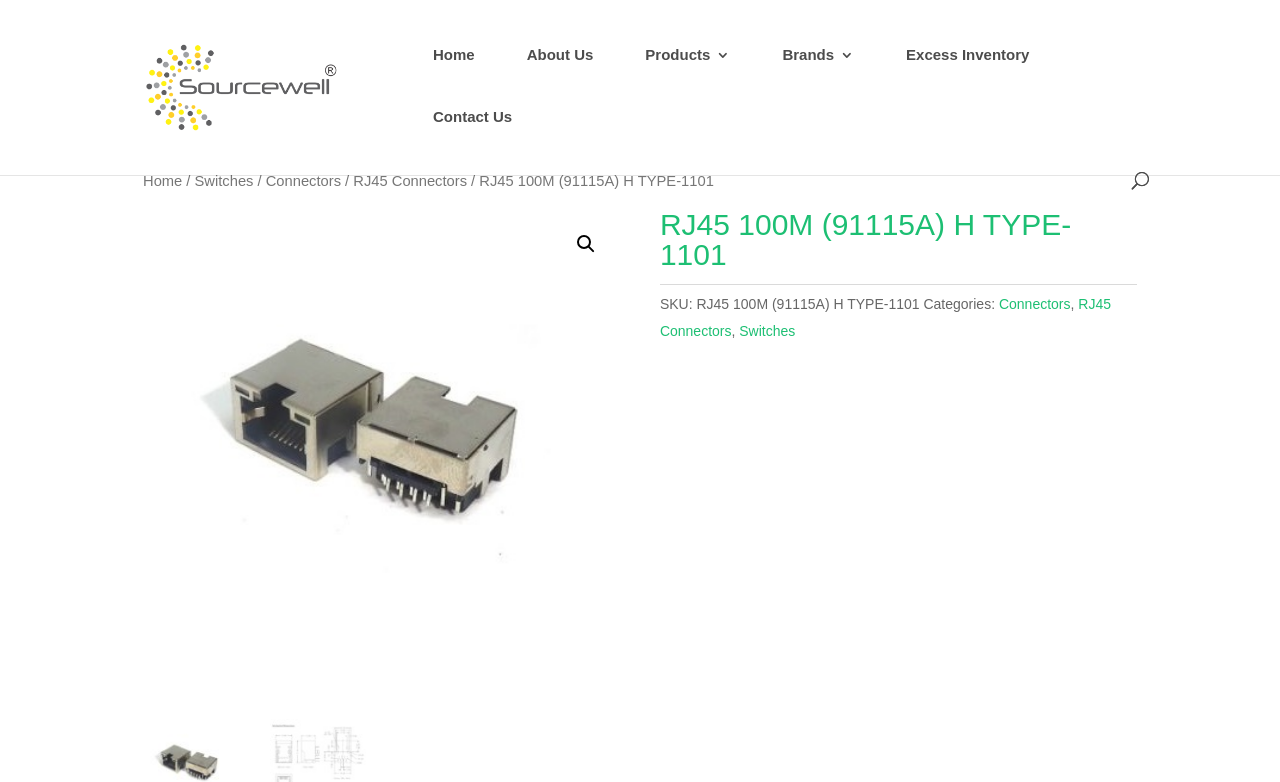Based on the visual content of the image, answer the question thoroughly: What is the product name?

I found the product name by looking at the main heading of the webpage, which is 'RJ45 100M (91115A) H TYPE-1101'. This heading is located at the top of the webpage and is the most prominent text on the page.